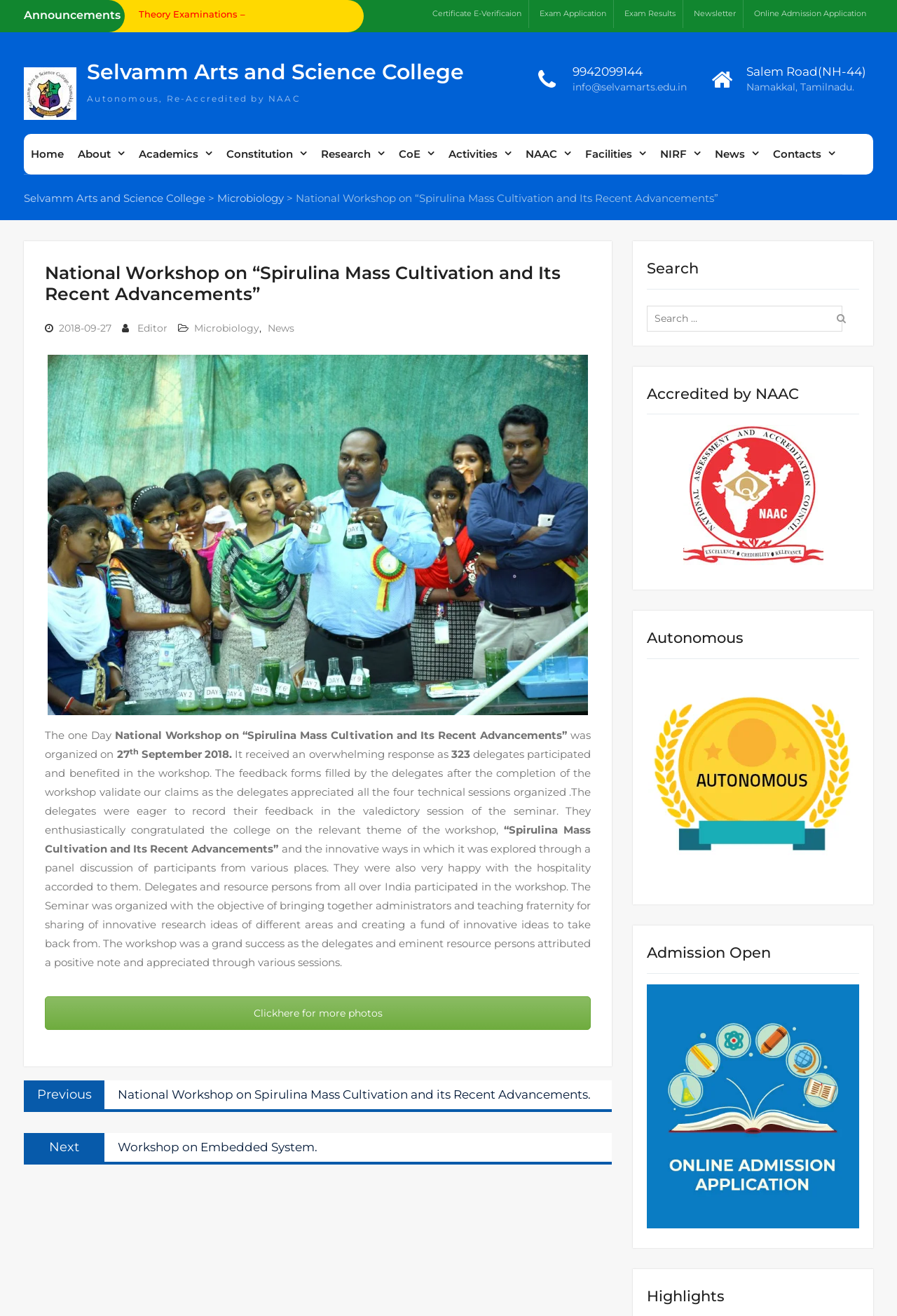Bounding box coordinates should be provided in the format (top-left x, top-left y, bottom-right x, bottom-right y) with all values between 0 and 1. Identify the bounding box for this UI element: Certificate E-Verificaion

[0.474, 0.0, 0.589, 0.021]